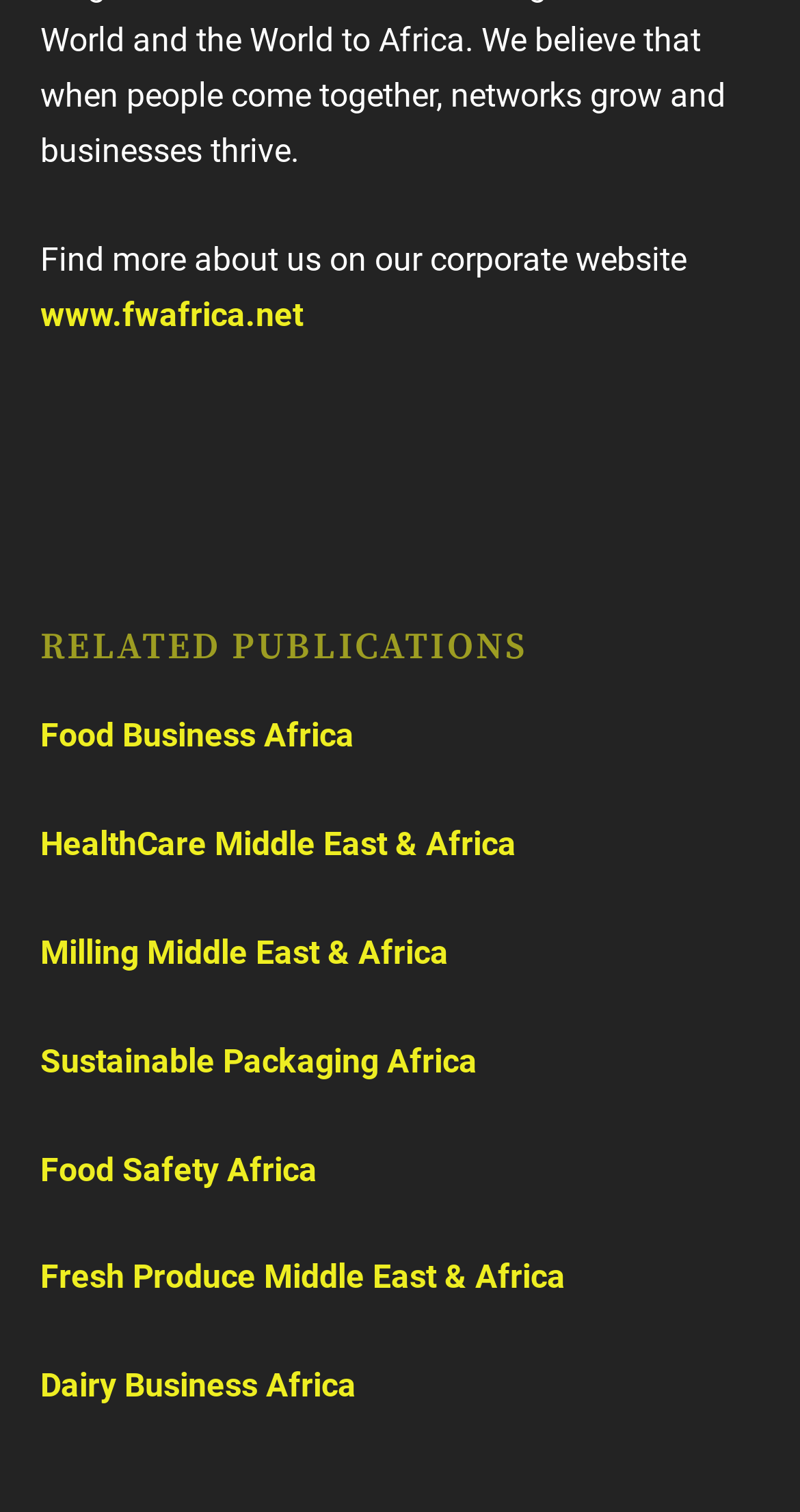Based on the element description alt="Ask_Tom_Logo_Update_White" title="Ask_Tom_Logo_Update_White", identify the bounding box coordinates for the UI element. The coordinates should be in the format (top-left x, top-left y, bottom-right x, bottom-right y) and within the 0 to 1 range.

None